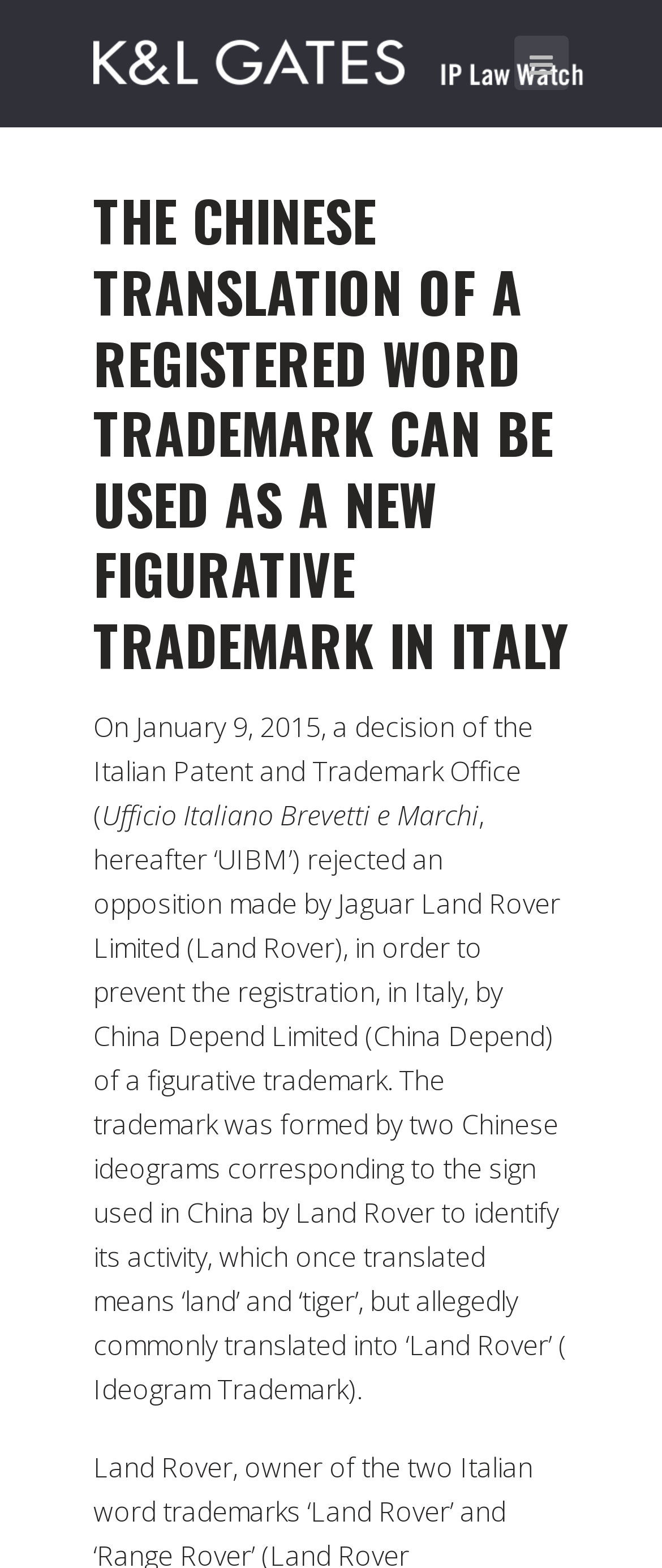Given the element description "title="IP Law Watch"" in the screenshot, predict the bounding box coordinates of that UI element.

[0.141, 0.017, 0.882, 0.056]